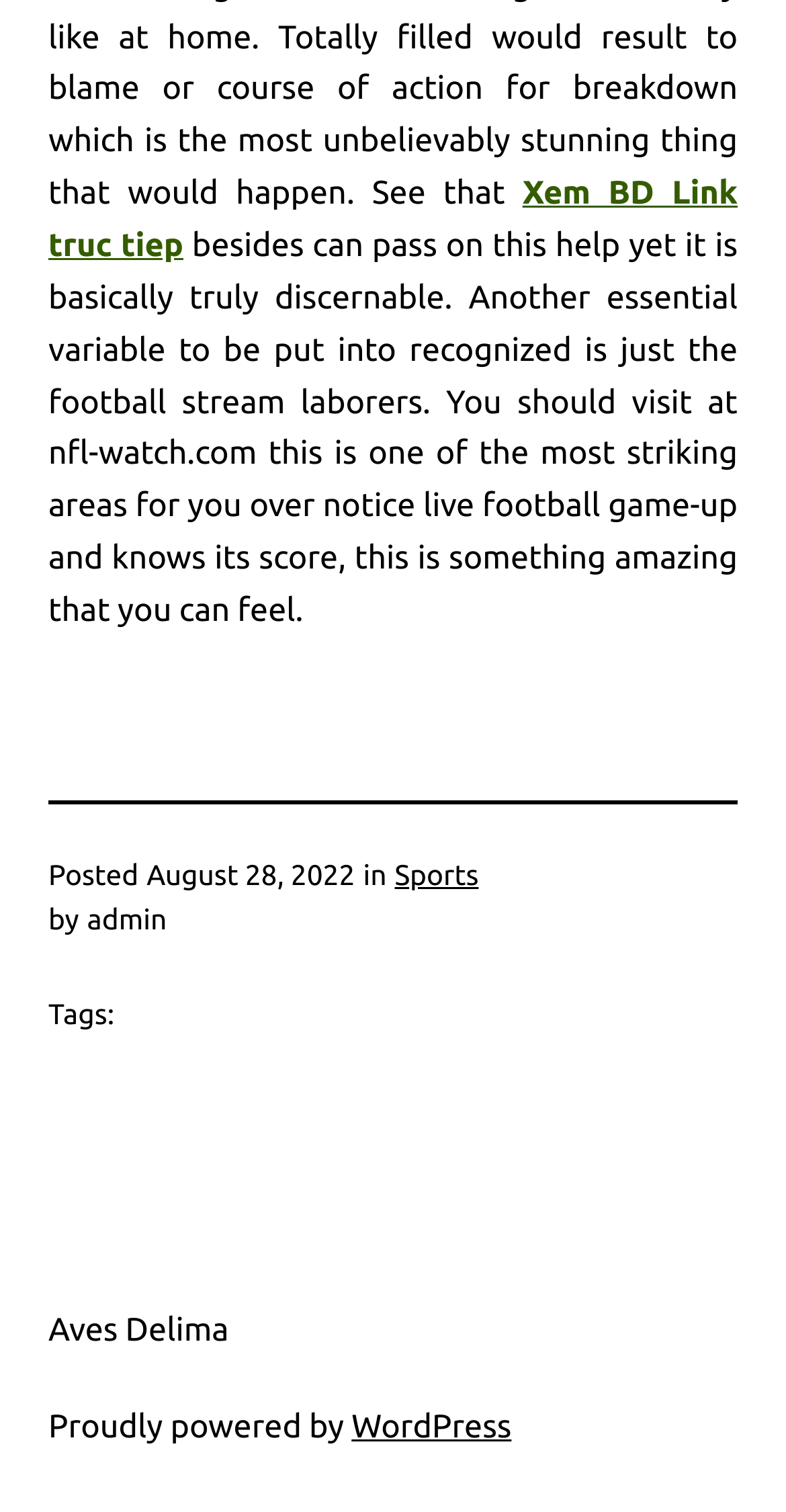What is the category of the article?
Please give a detailed and elaborate answer to the question.

I found the category by looking at the text 'in' followed by a link element with the text 'Sports', which suggests that the article belongs to the Sports category.